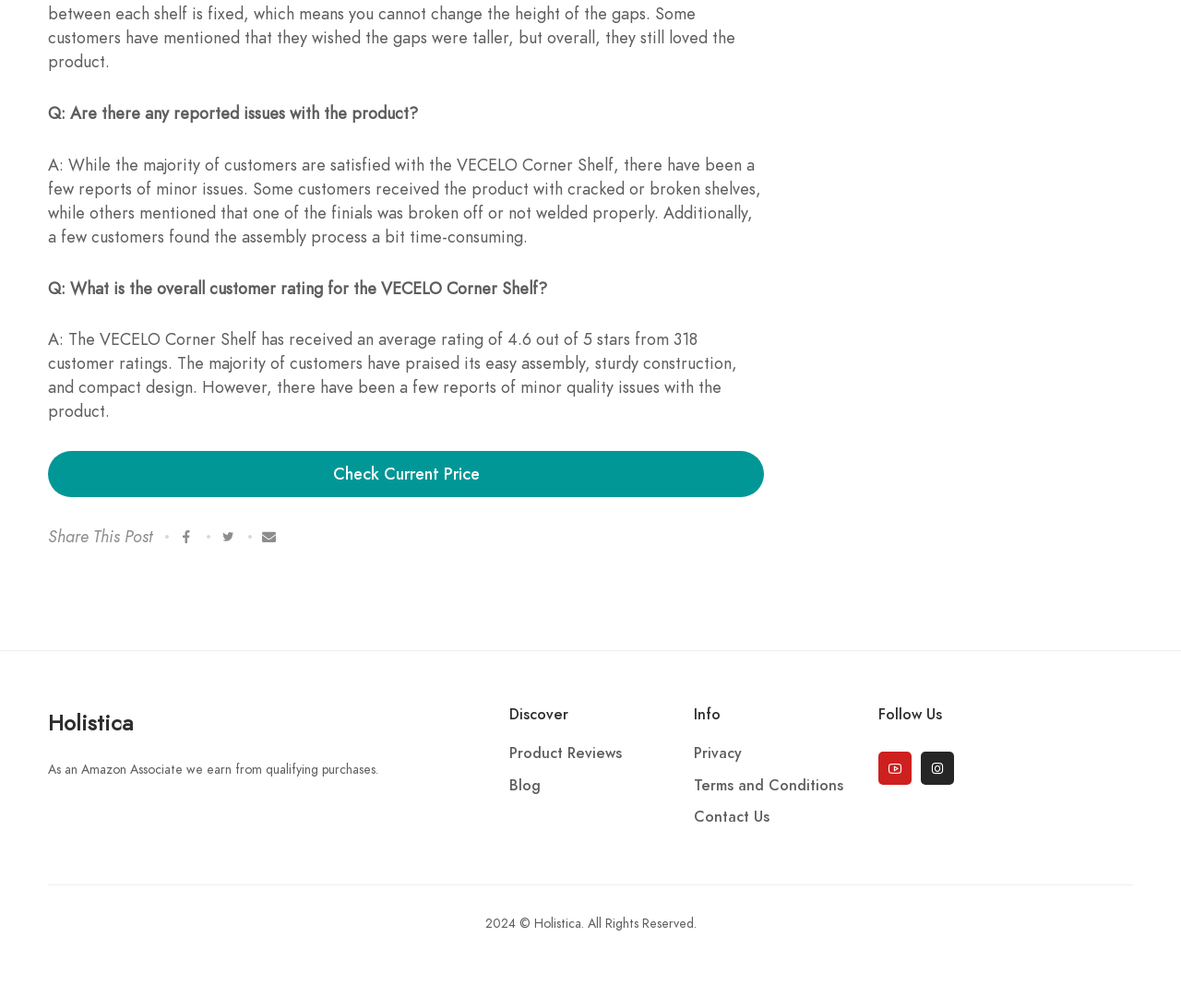Show the bounding box coordinates for the element that needs to be clicked to execute the following instruction: "Visit Holistica". Provide the coordinates in the form of four float numbers between 0 and 1, i.e., [left, top, right, bottom].

[0.041, 0.702, 0.112, 0.732]